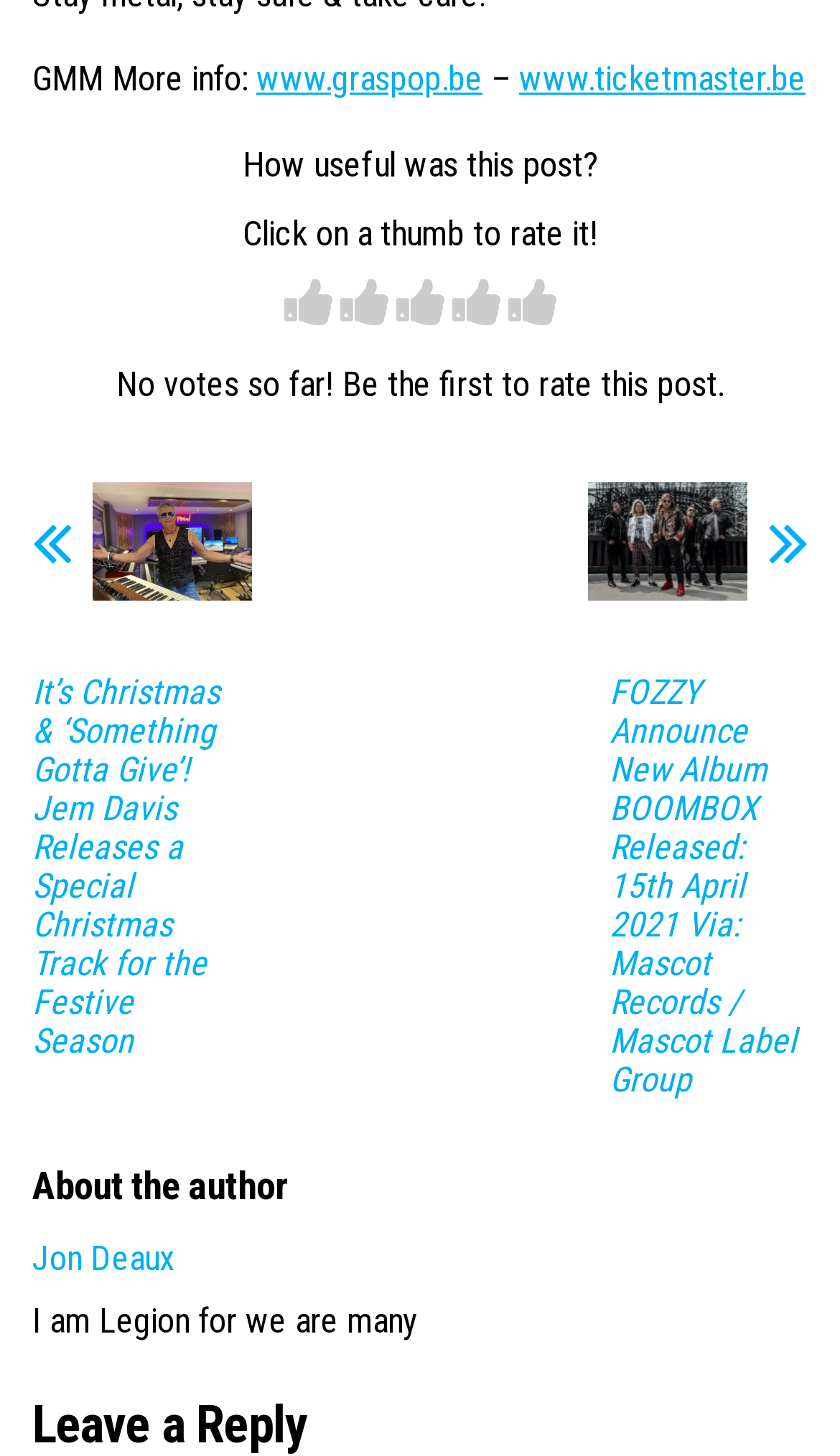Use a single word or phrase to answer this question: 
How many links are there in the top section?

4